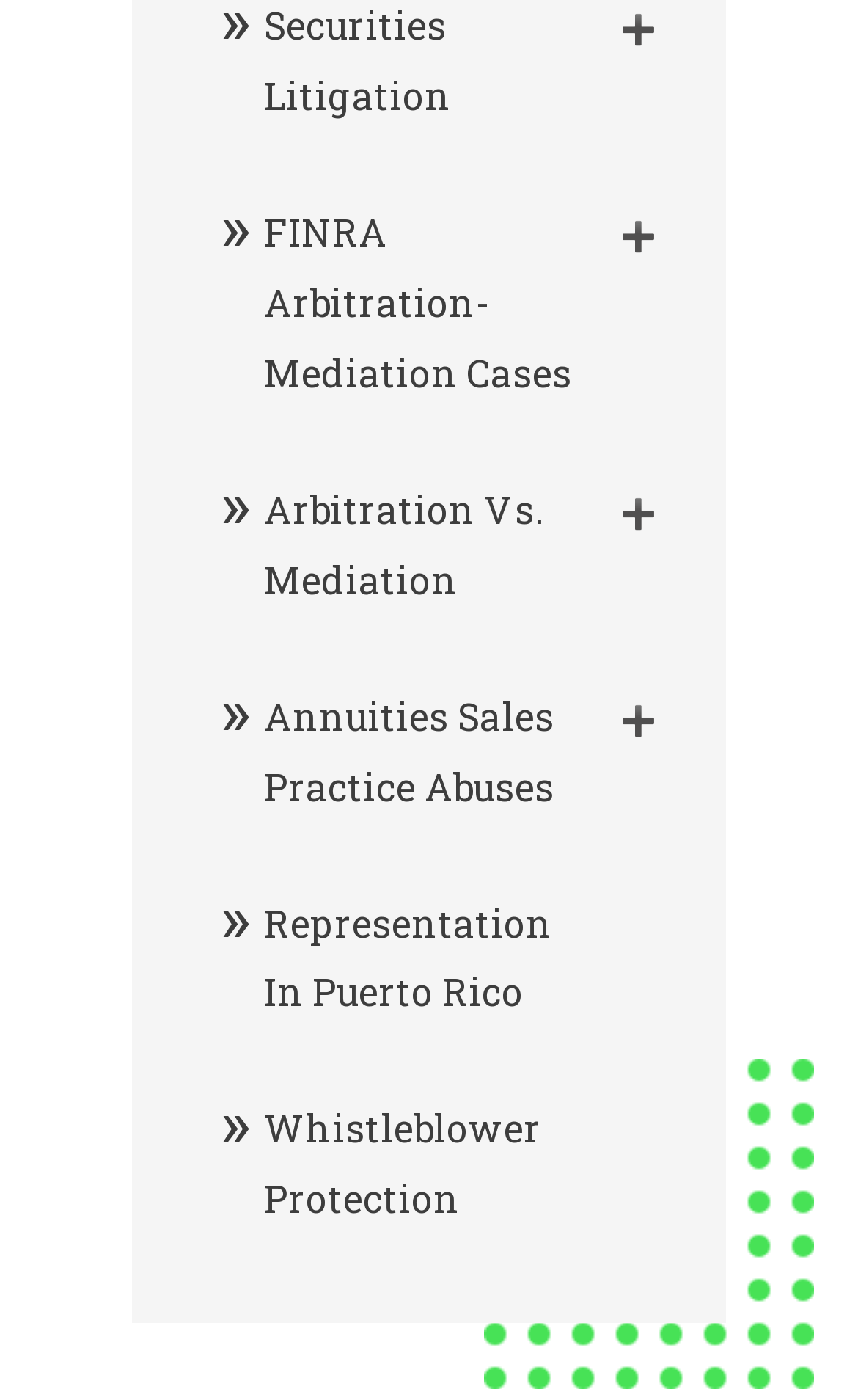Please identify the bounding box coordinates of the clickable element to fulfill the following instruction: "Learn about Hedge Fund Fraud". The coordinates should be four float numbers between 0 and 1, i.e., [left, top, right, bottom].

[0.154, 0.133, 0.846, 0.234]